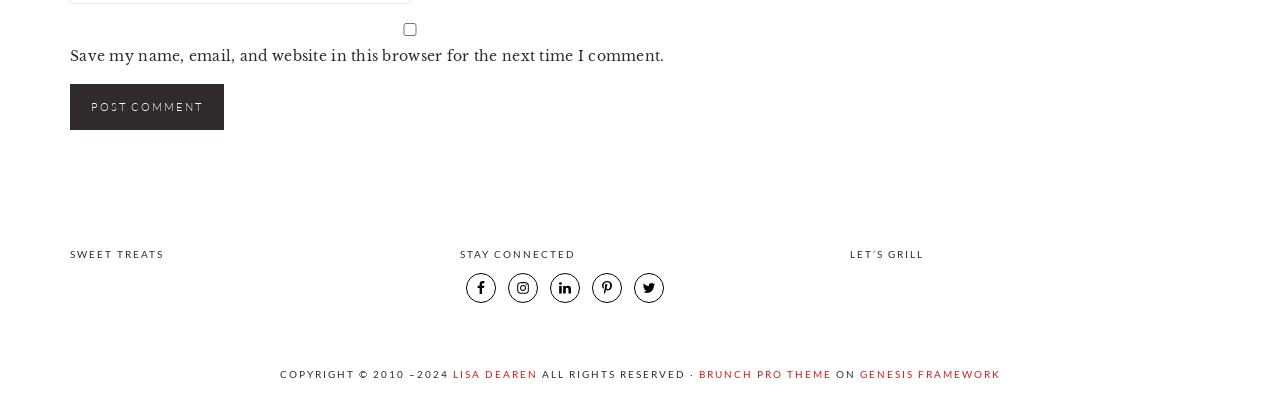Answer briefly with one word or phrase:
What type of content is available on this webpage?

Recipes